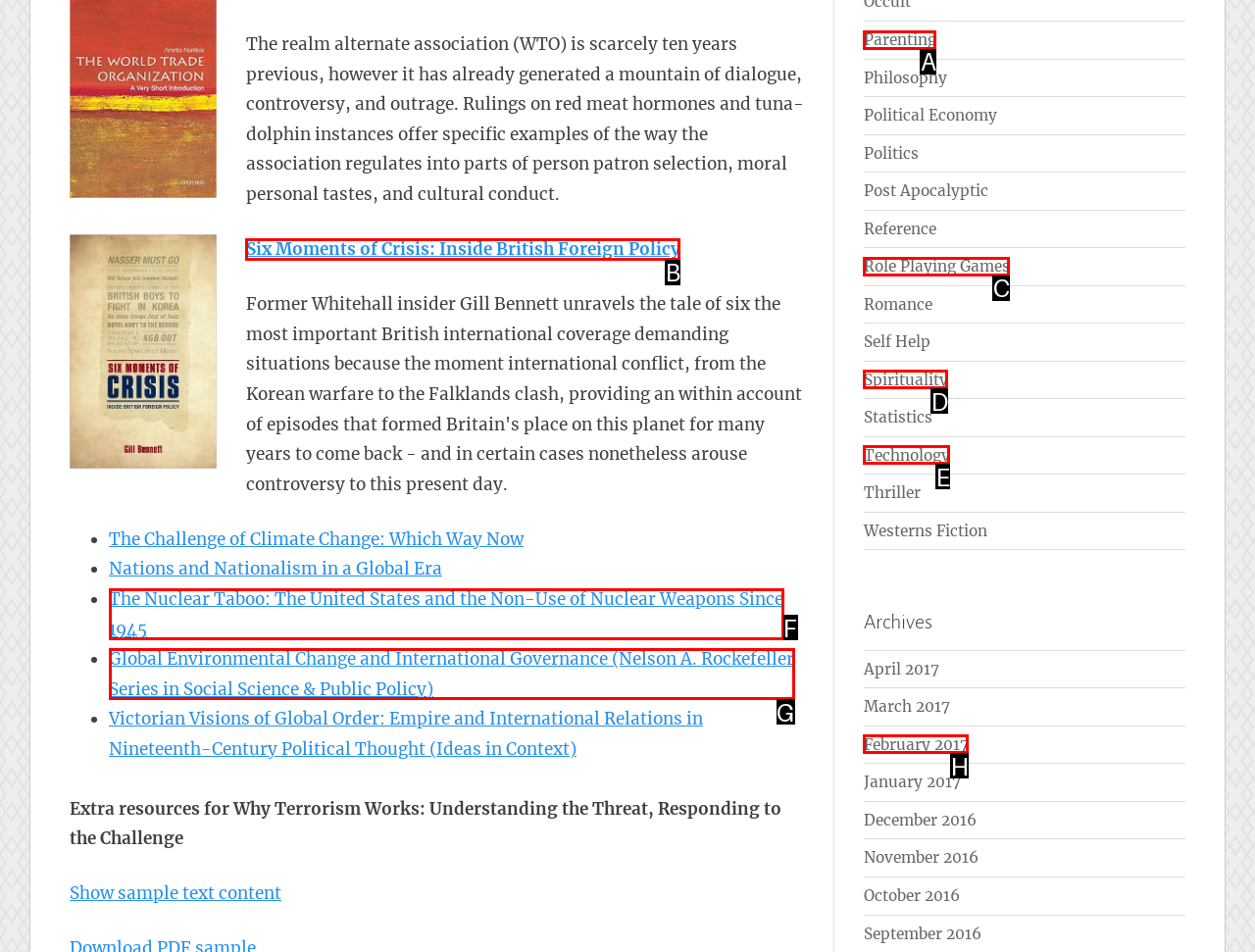Which UI element matches this description: Role Playing Games?
Reply with the letter of the correct option directly.

C